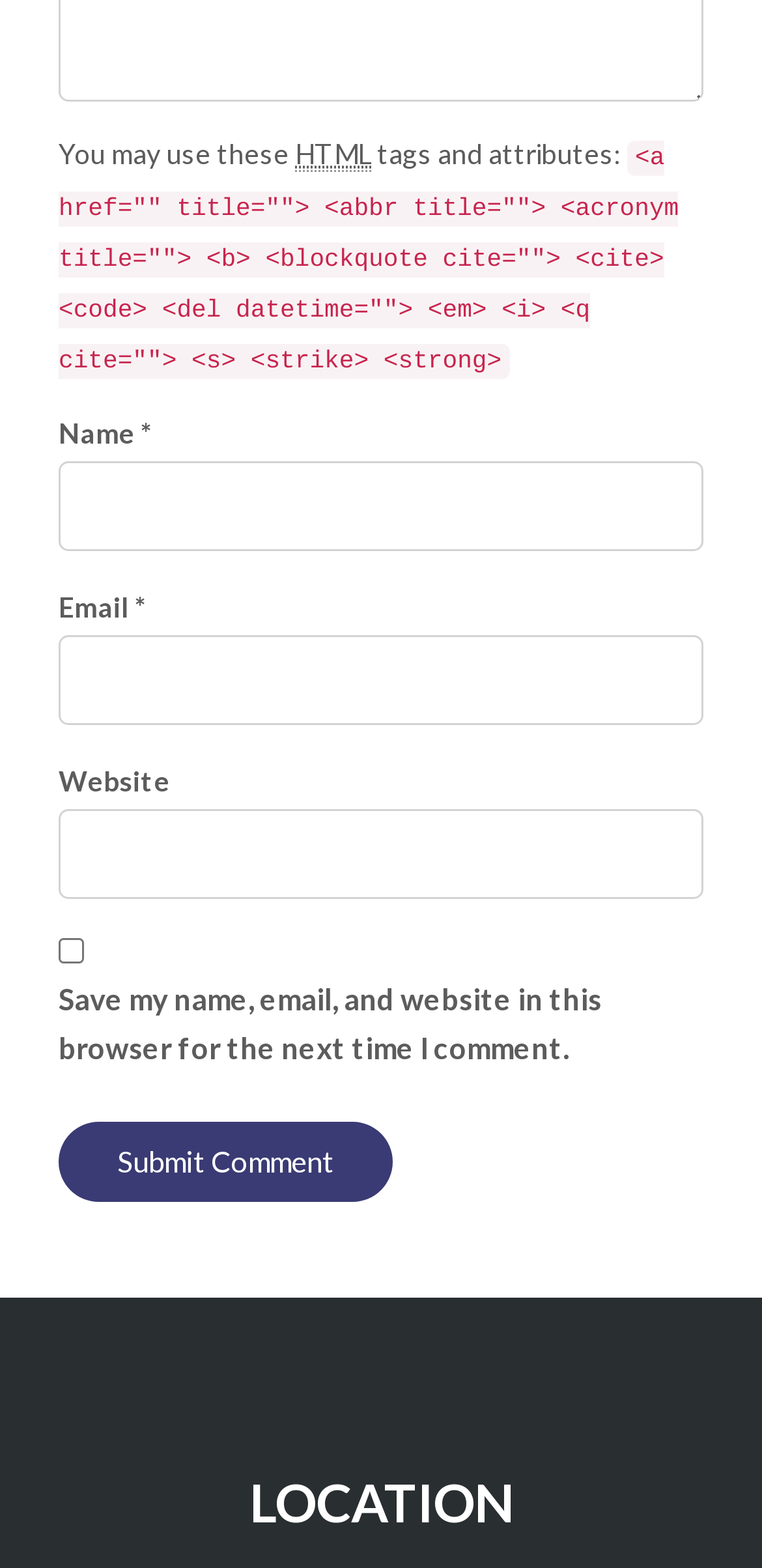Answer briefly with one word or phrase:
What is the function of the checkbox?

To save user data